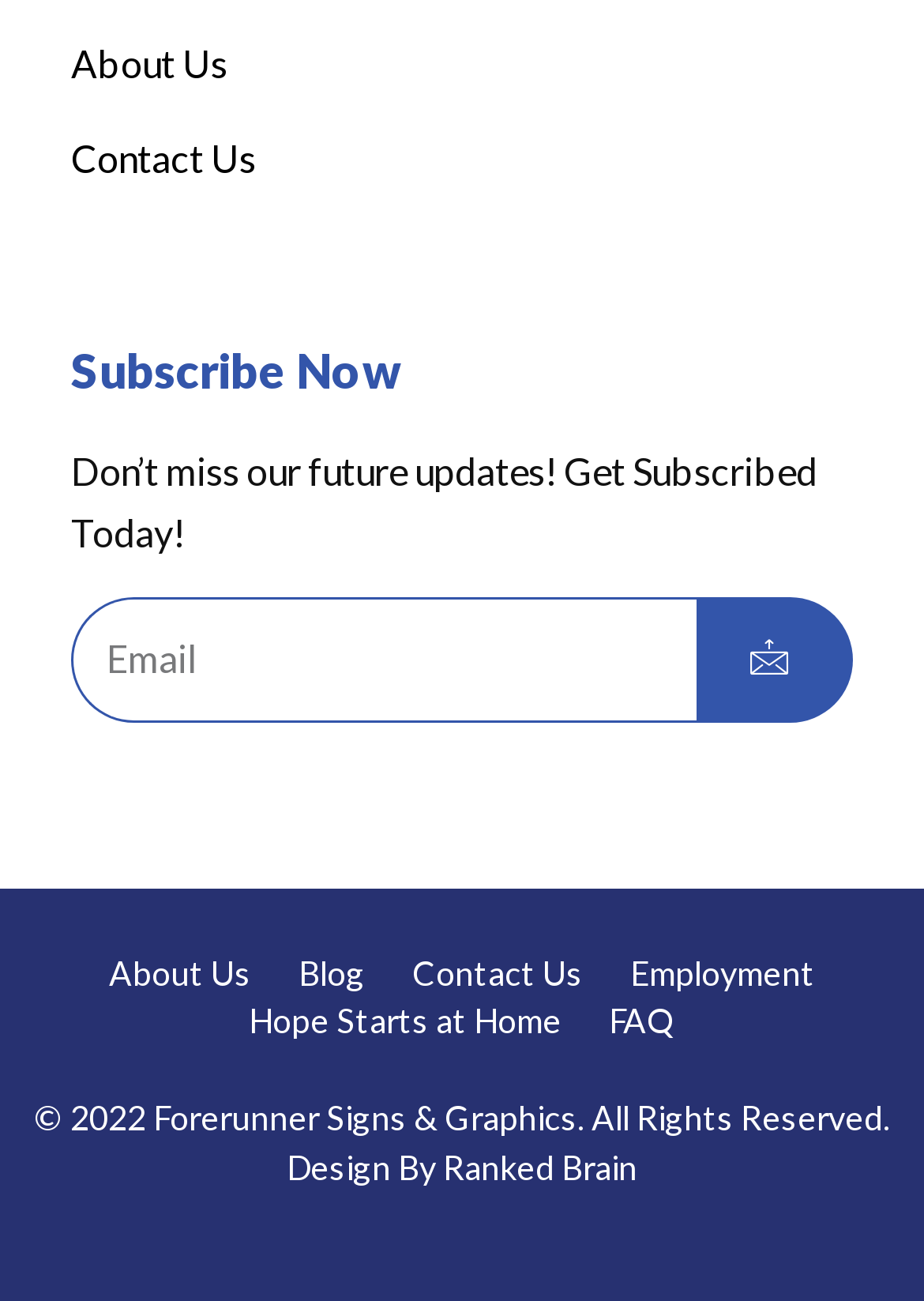Answer the following query concisely with a single word or phrase:
What is the name of the company that designed the website?

Ranked Brain